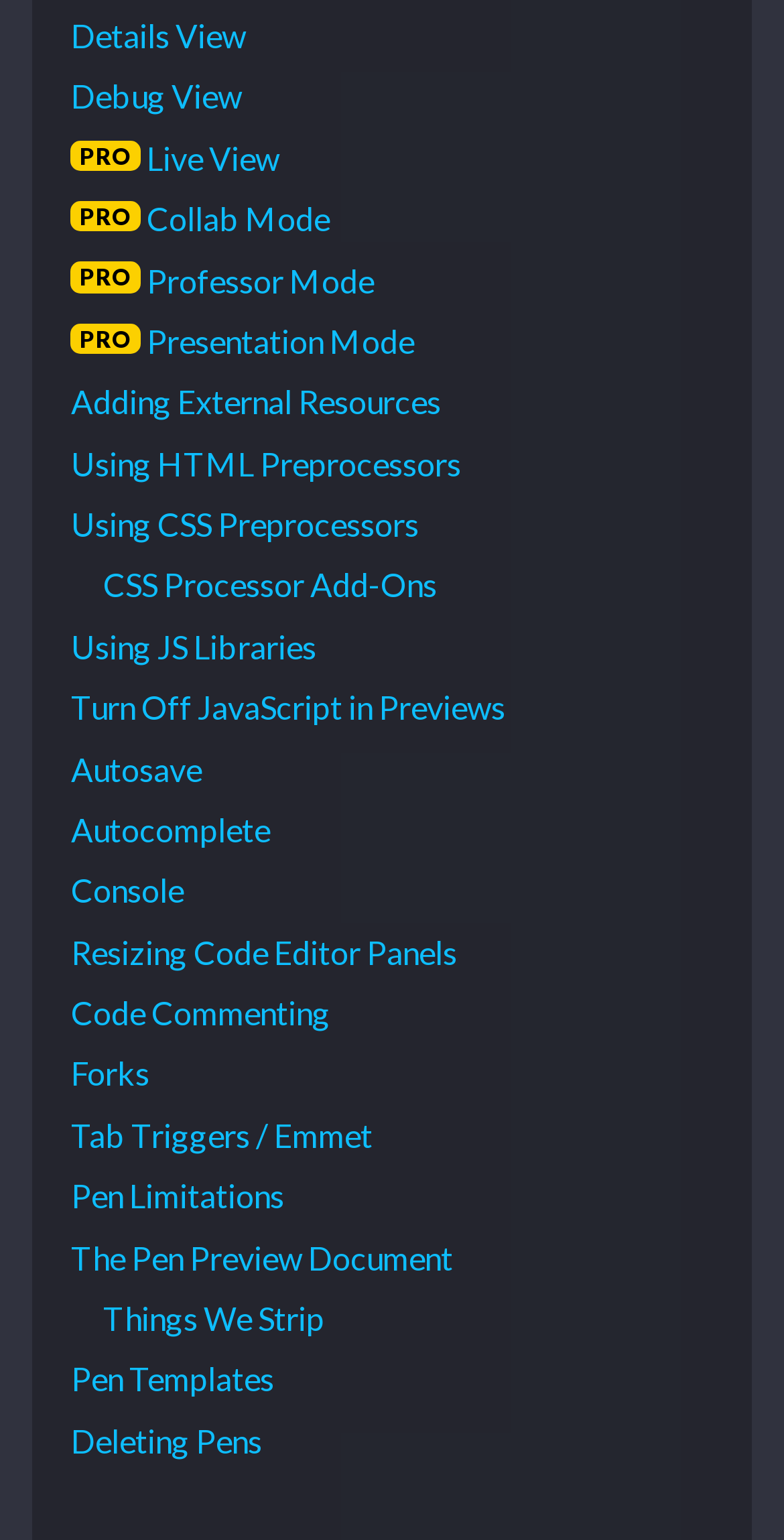What is the topic of the link 'Using HTML Preprocessors'?
Please provide a single word or phrase answer based on the image.

HTML preprocessors